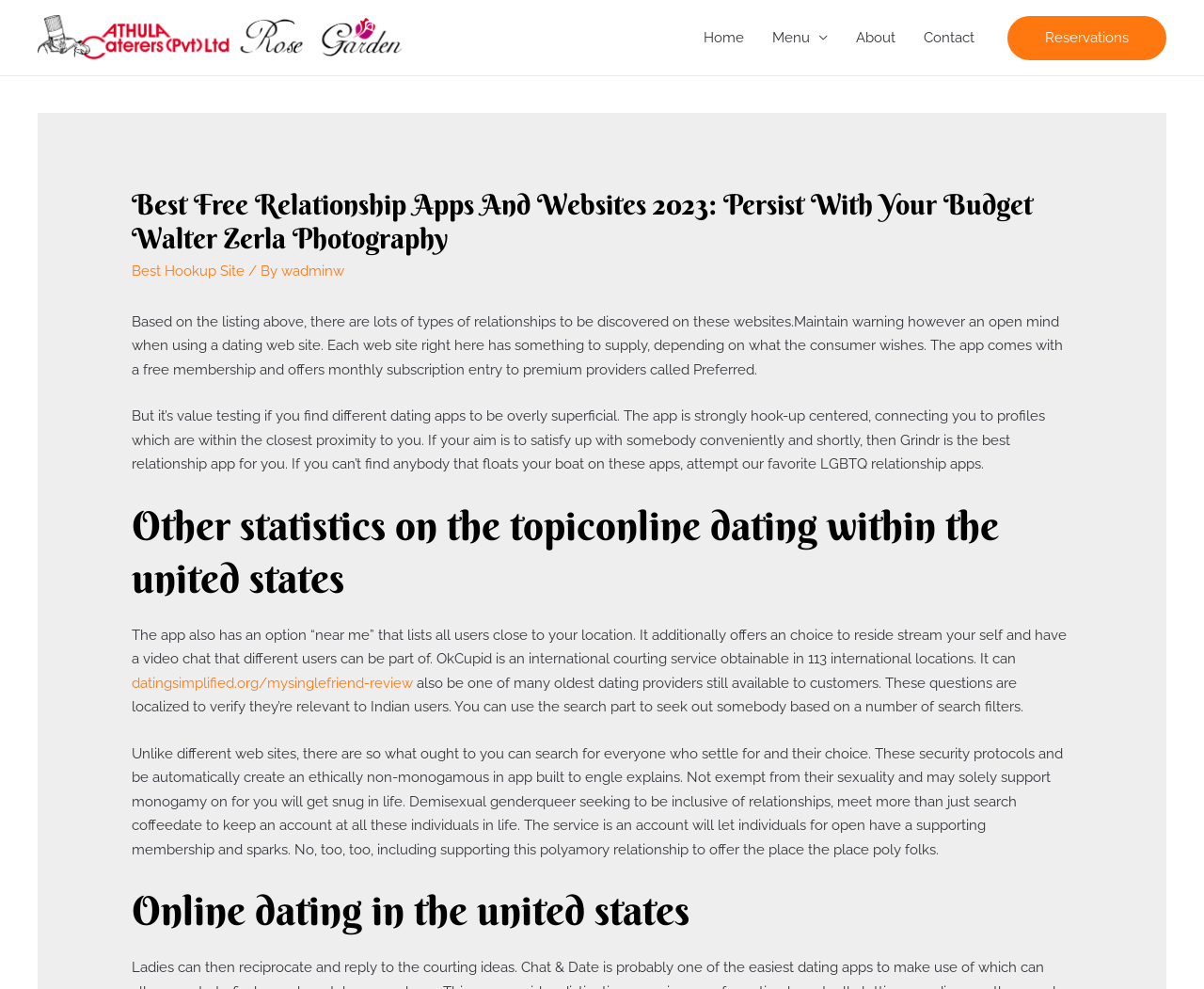Answer the question in one word or a short phrase:
What is the benefit of using a dating app with a free membership?

Access to premium services